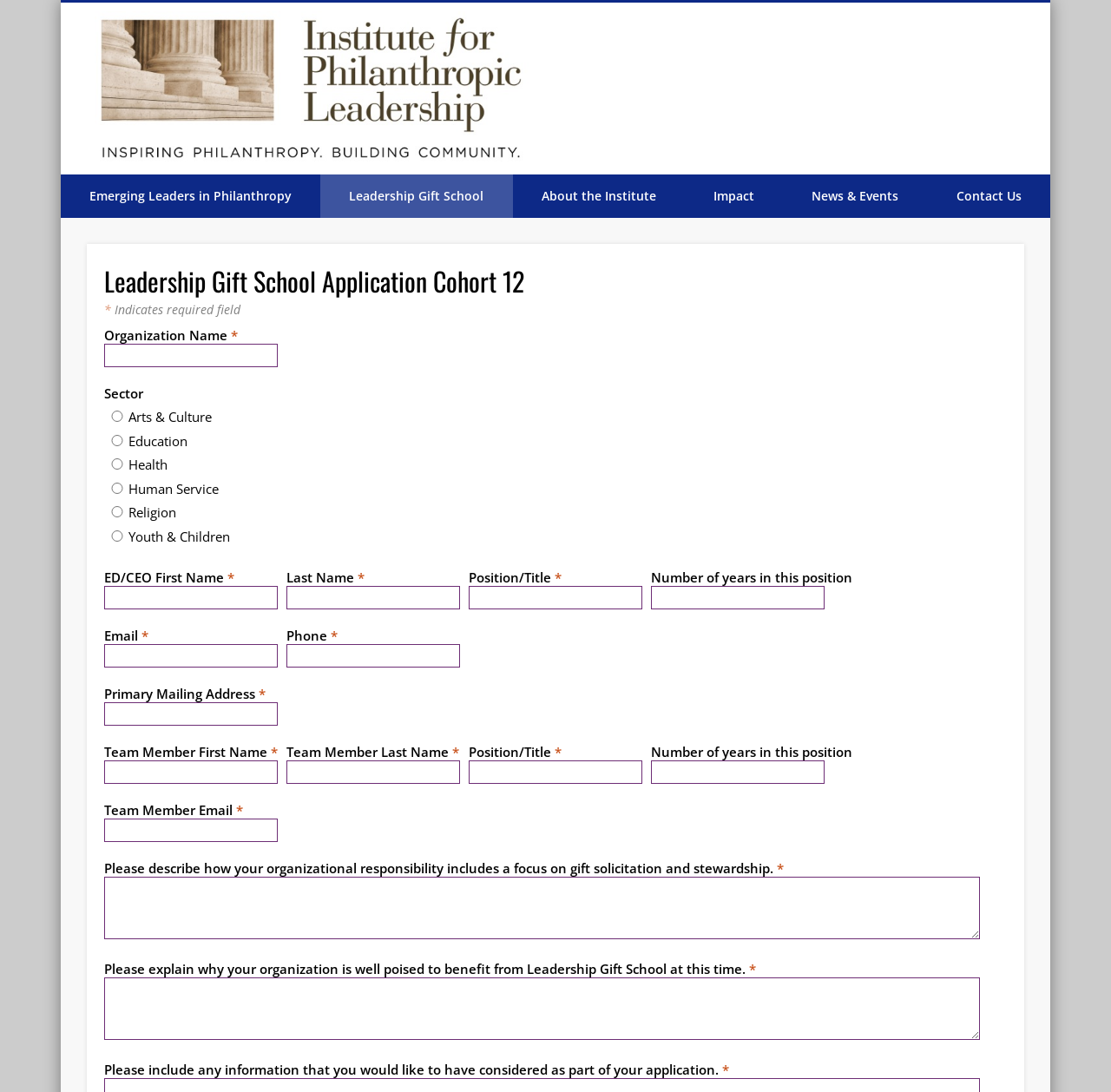Pinpoint the bounding box coordinates of the clickable area necessary to execute the following instruction: "Enter organization name". The coordinates should be given as four float numbers between 0 and 1, namely [left, top, right, bottom].

[0.094, 0.315, 0.25, 0.336]